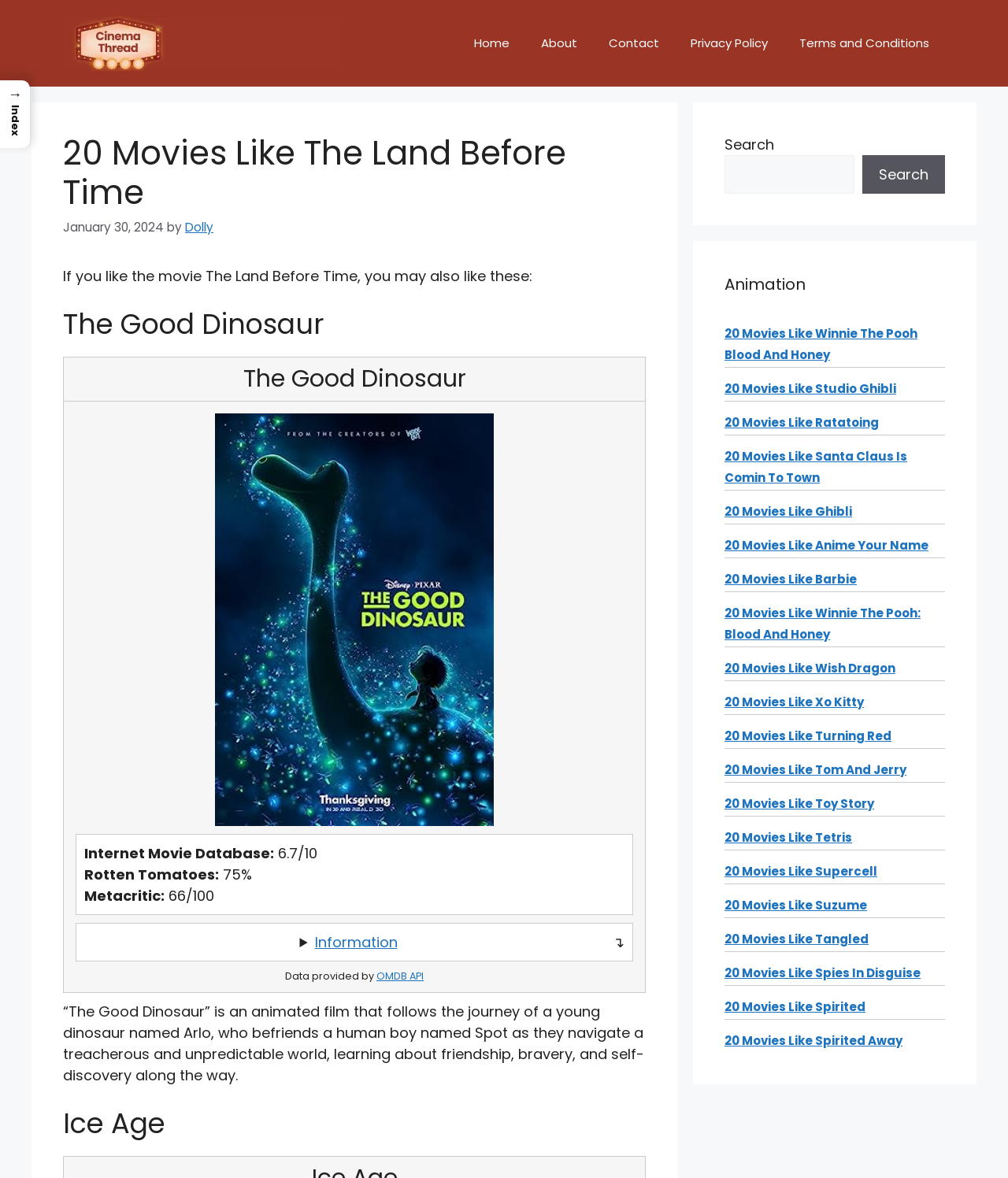Review the image closely and give a comprehensive answer to the question: What is the name of the author of the article about The Good Dinosaur?

The name of the author can be found in the section about The Good Dinosaur, where it says 'by Dolly'. This information is provided to give credit to the author of the article.